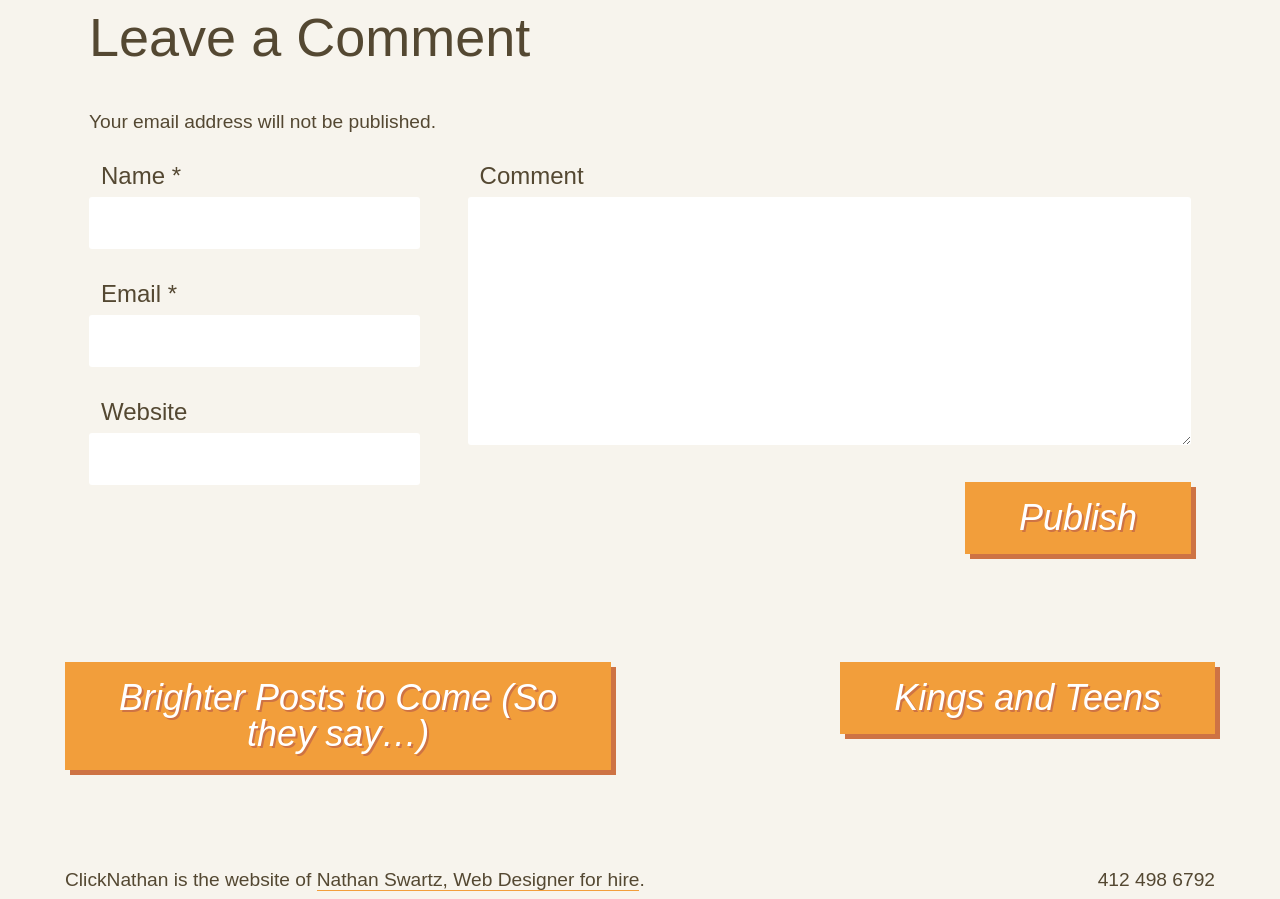Please identify the bounding box coordinates of the area I need to click to accomplish the following instruction: "Check the website of Nathan Swartz".

[0.247, 0.967, 0.5, 0.991]